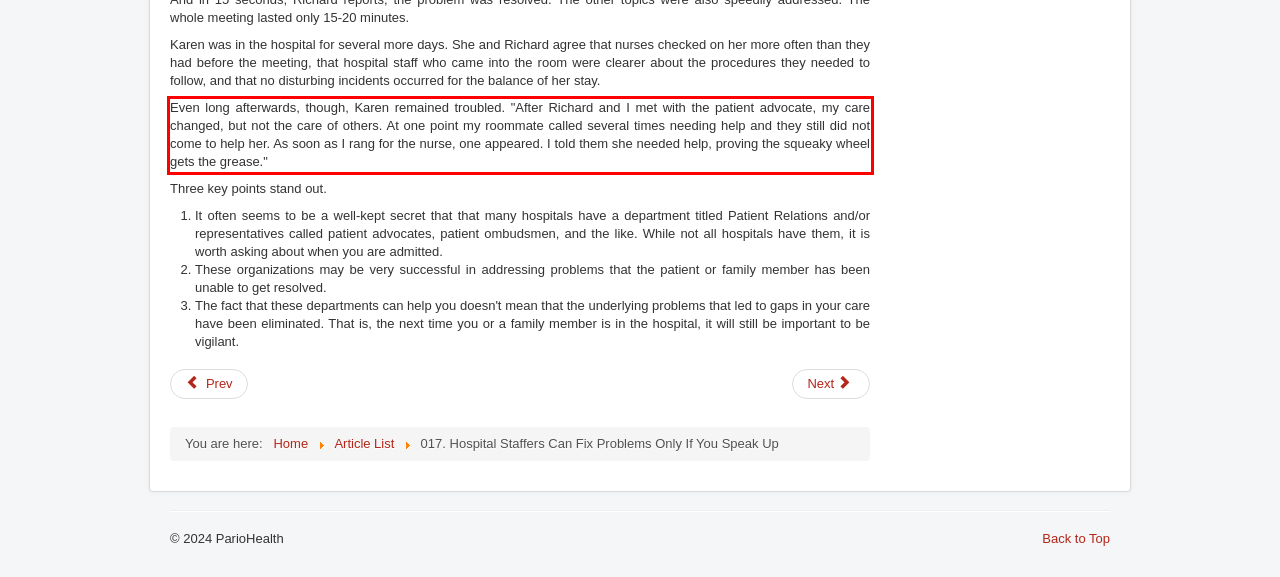Please extract the text content from the UI element enclosed by the red rectangle in the screenshot.

Even long afterwards, though, Karen remained troubled. "After Richard and I met with the patient advocate, my care changed, but not the care of others. At one point my roommate called several times needing help and they still did not come to help her. As soon as I rang for the nurse, one appeared. I told them she needed help, proving the squeaky wheel gets the grease."